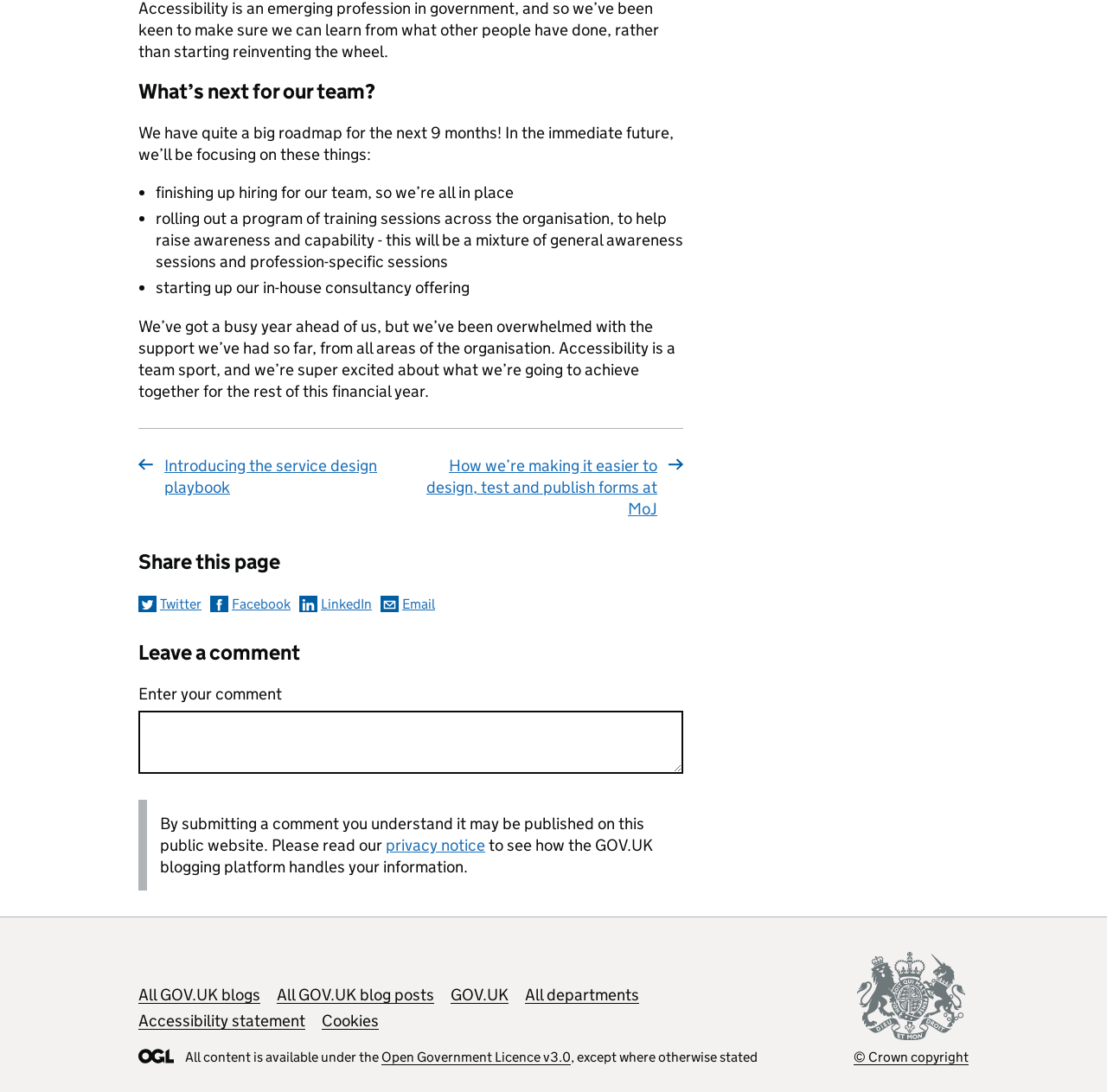Can you specify the bounding box coordinates for the region that should be clicked to fulfill this instruction: "Click on 'Twitter'".

[0.125, 0.546, 0.182, 0.561]